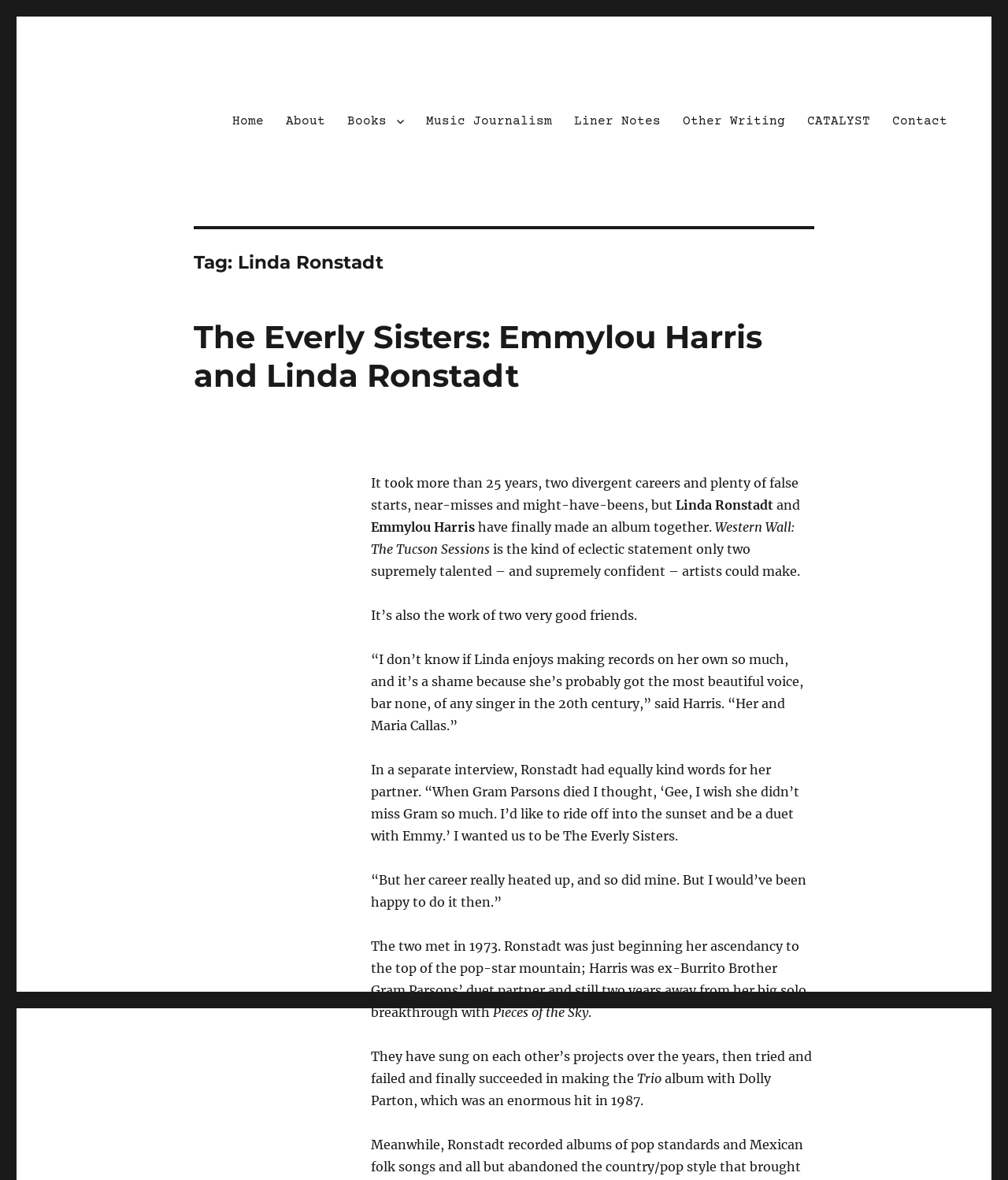Determine the bounding box coordinates of the region that needs to be clicked to achieve the task: "Click on the 'Home' link".

[0.219, 0.089, 0.272, 0.117]